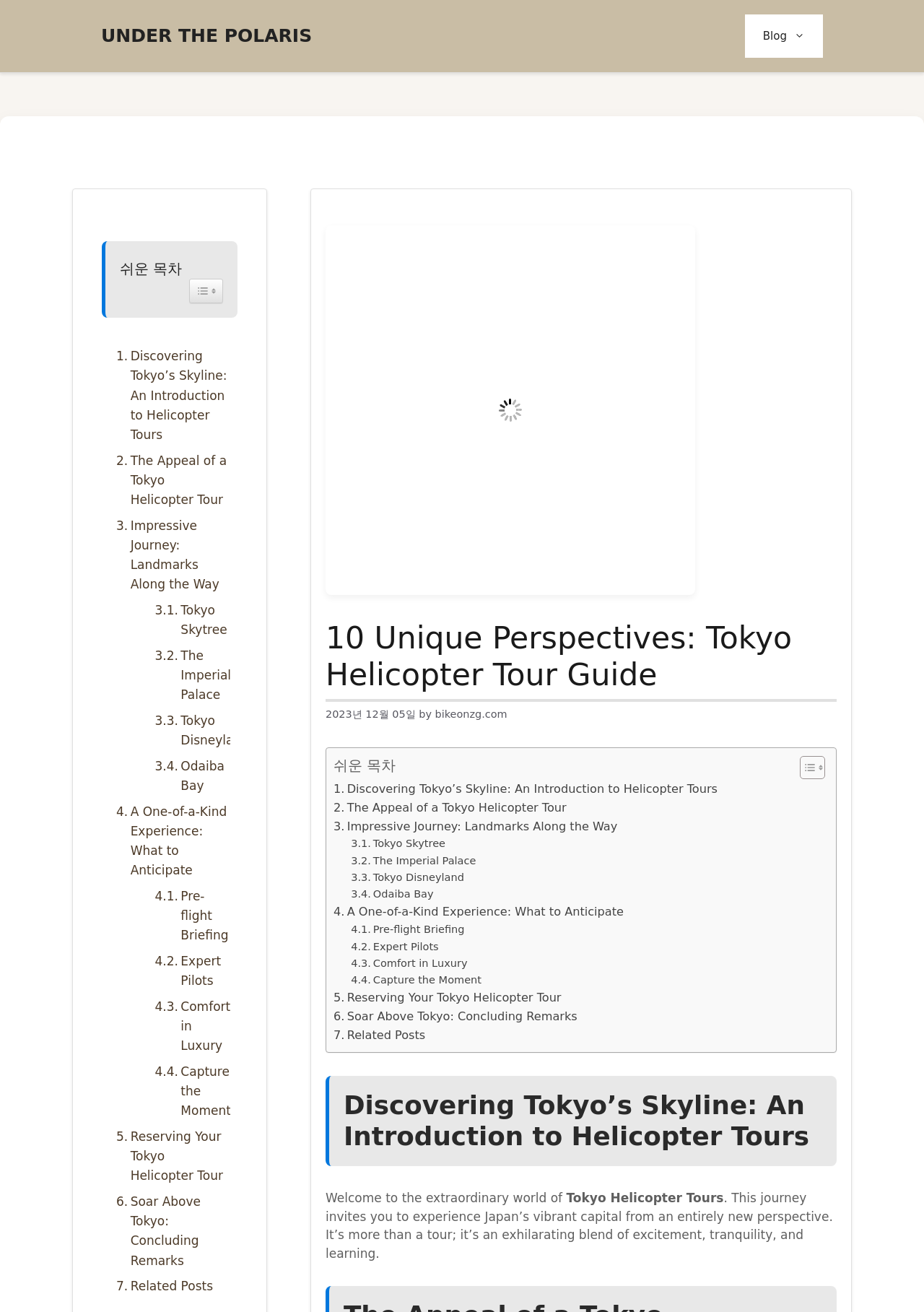Please mark the clickable region by giving the bounding box coordinates needed to complete this instruction: "Read about 'Discovering Tokyo’s Skyline: An Introduction to Helicopter Tours'".

[0.361, 0.594, 0.777, 0.609]